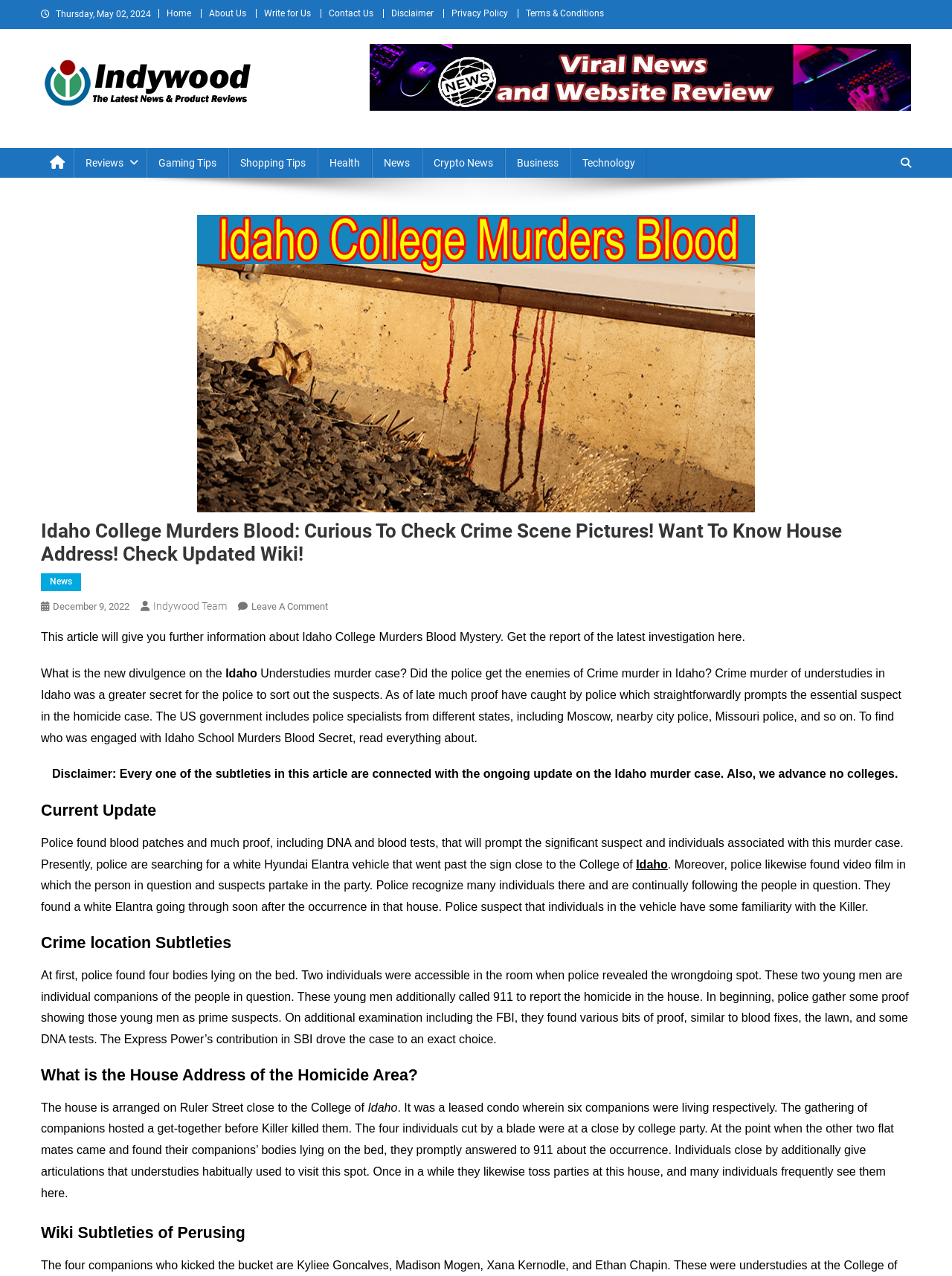Find the bounding box coordinates corresponding to the UI element with the description: "December 9, 2022December 9, 2022". The coordinates should be formatted as [left, top, right, bottom], with values as floats between 0 and 1.

[0.055, 0.471, 0.136, 0.48]